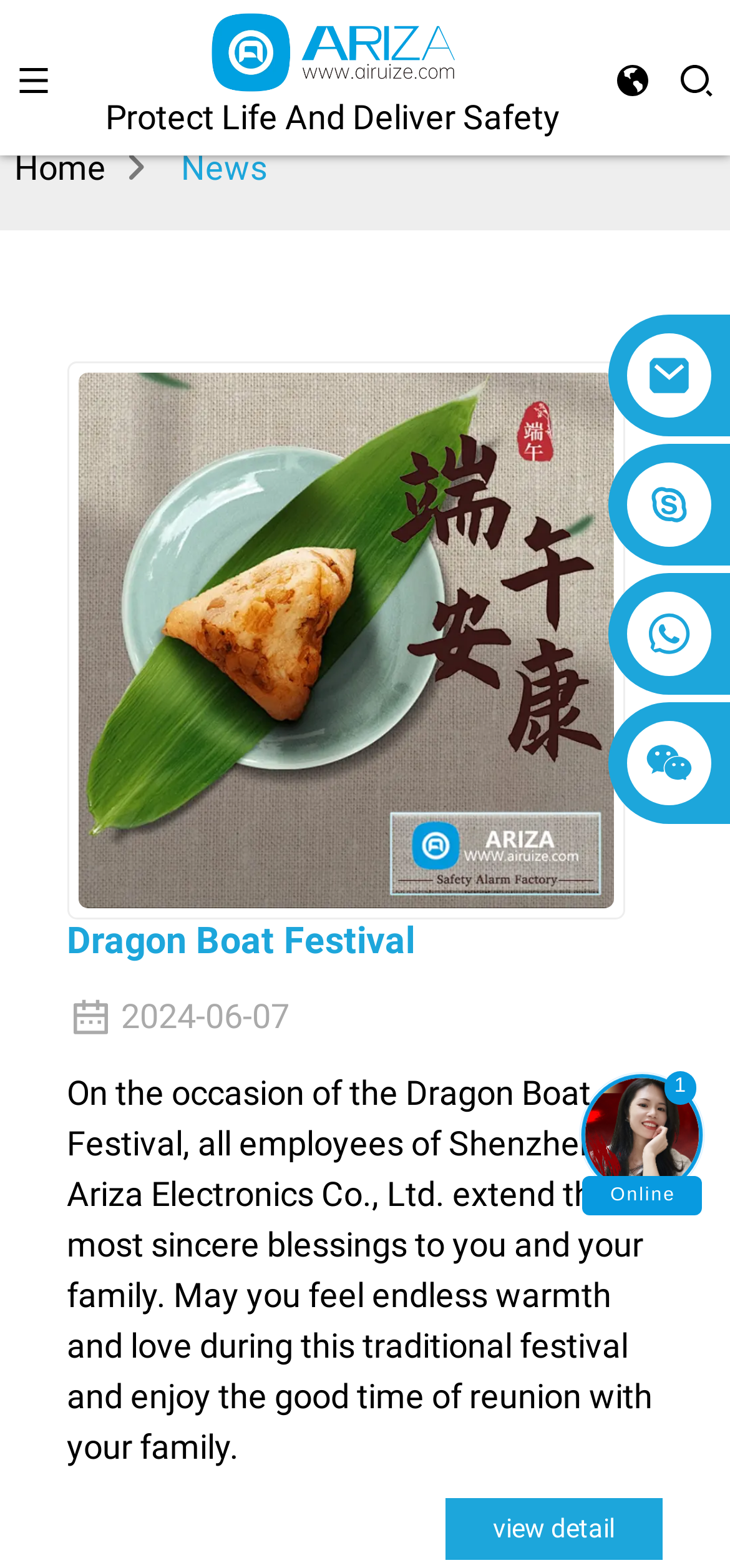What is the company name?
Your answer should be a single word or phrase derived from the screenshot.

Shenzhen Ariza Electronics Co., Ltd.